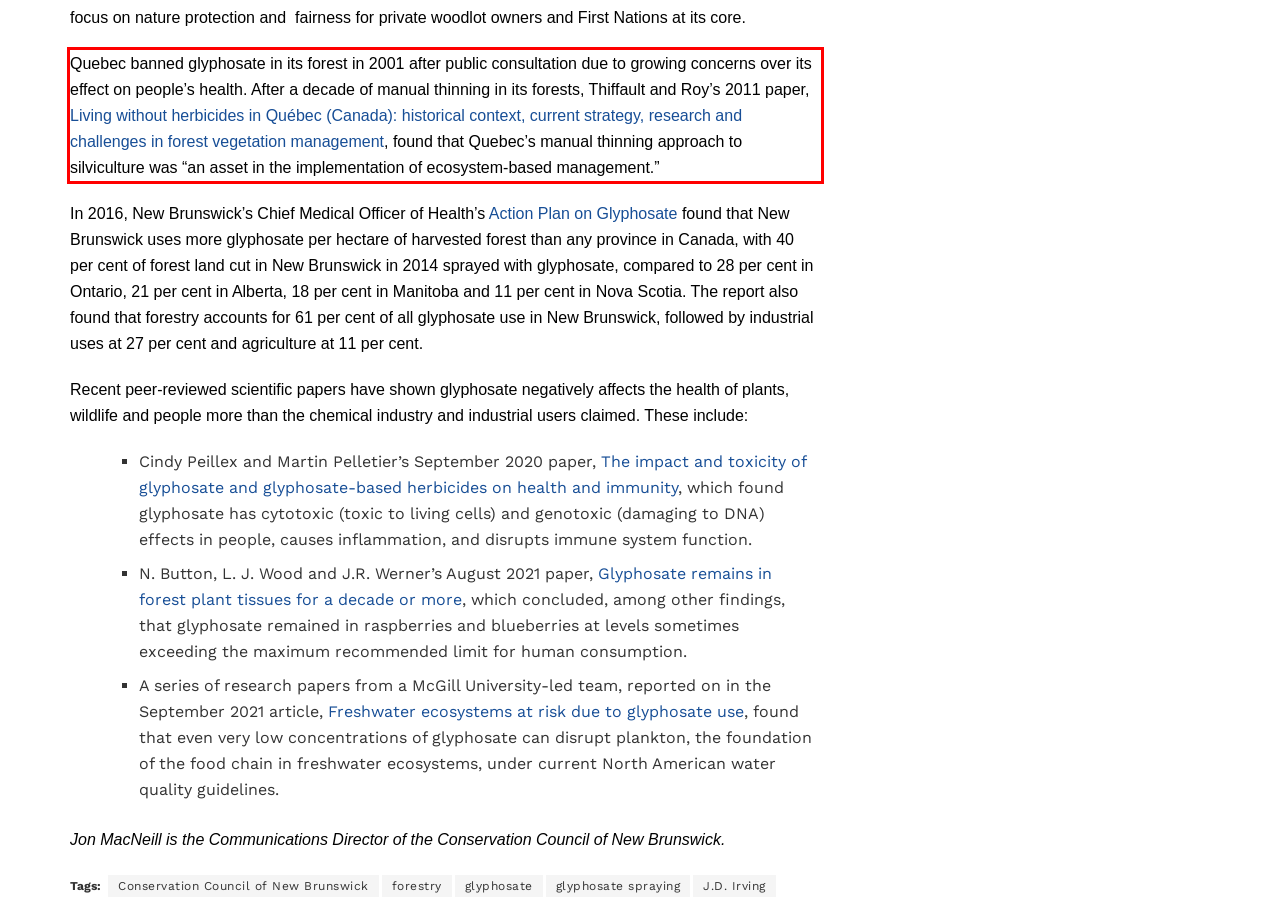Examine the screenshot of the webpage, locate the red bounding box, and generate the text contained within it.

Quebec banned glyphosate in its forest in 2001 after public consultation due to growing concerns over its effect on people’s health. After a decade of manual thinning in its forests, Thiffault and Roy’s 2011 paper, Living without herbicides in Québec (Canada): historical context, current strategy, research and challenges in forest vegetation management, found that Quebec’s manual thinning approach to silviculture was “an asset in the implementation of ecosystem-based management.”